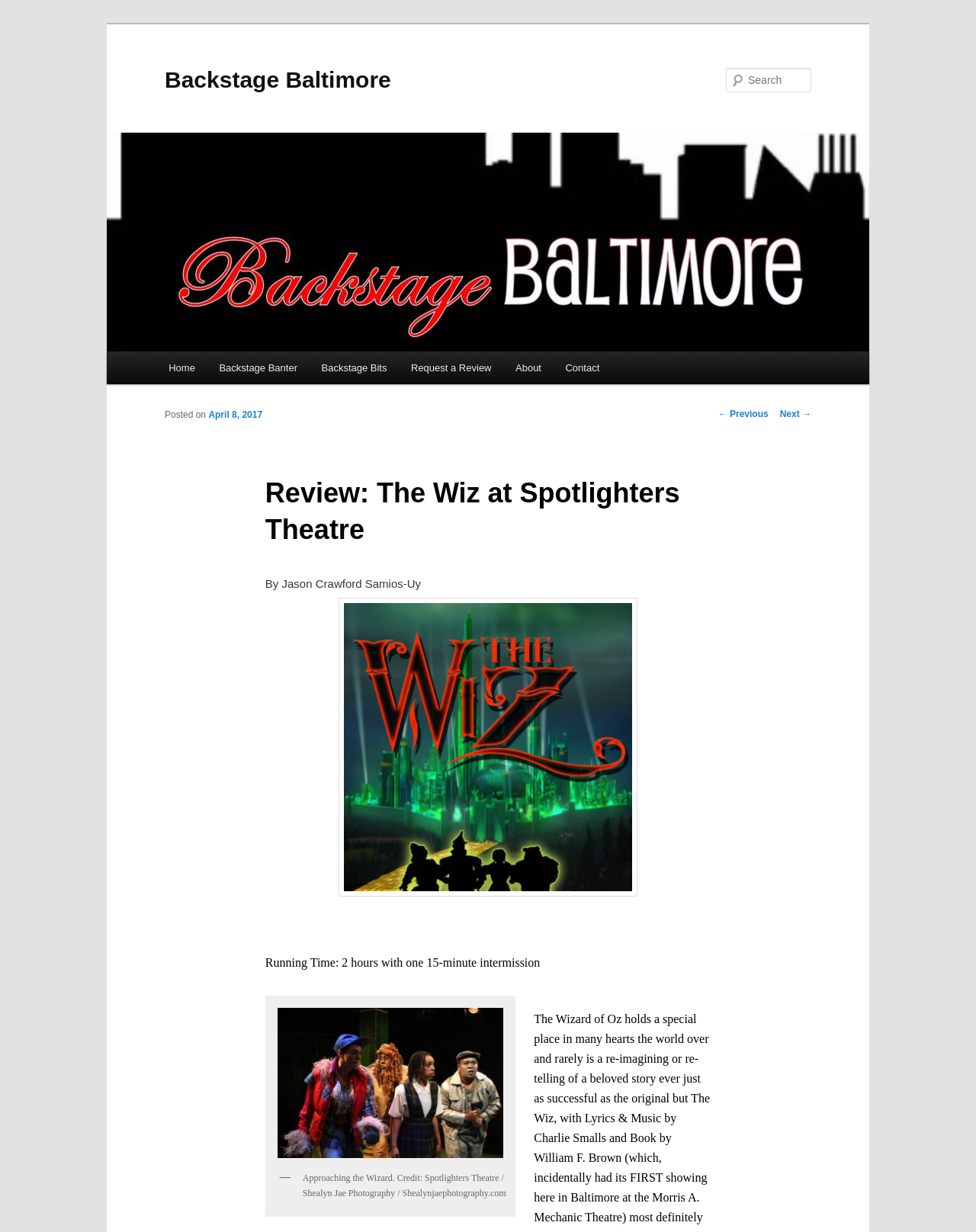What is the name of the theatre reviewed?
Provide a comprehensive and detailed answer to the question.

I found the answer by looking at the heading 'Review: The Wiz at Spotlighters Theatre' which indicates that the review is about a play at Spotlighters Theatre.